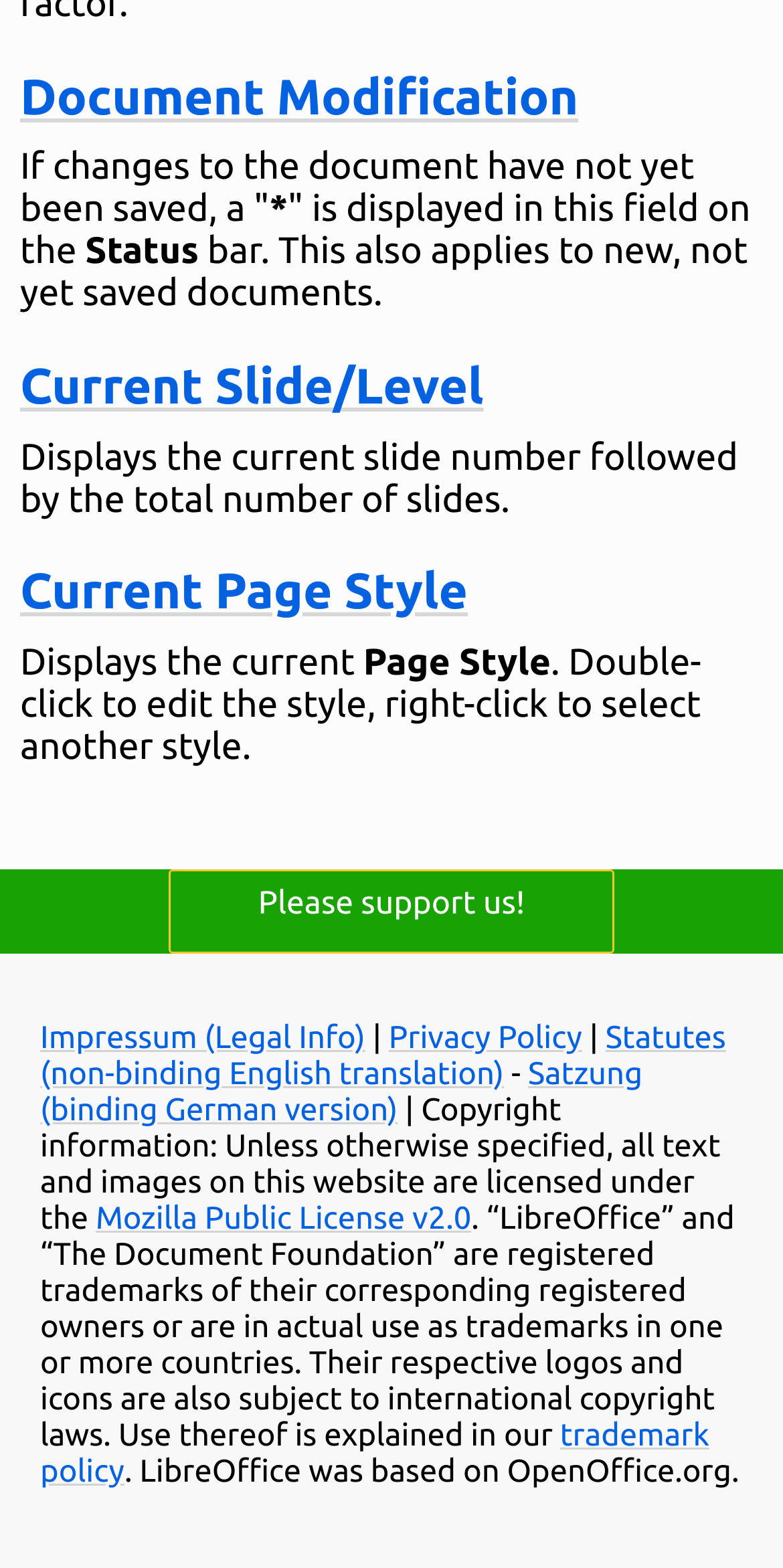What is the relationship between LibreOffice and OpenOffice.org?
We need a detailed and meticulous answer to the question.

The webpage mentions that LibreOffice was based on OpenOffice.org, indicating a historical connection between the two office software suites.